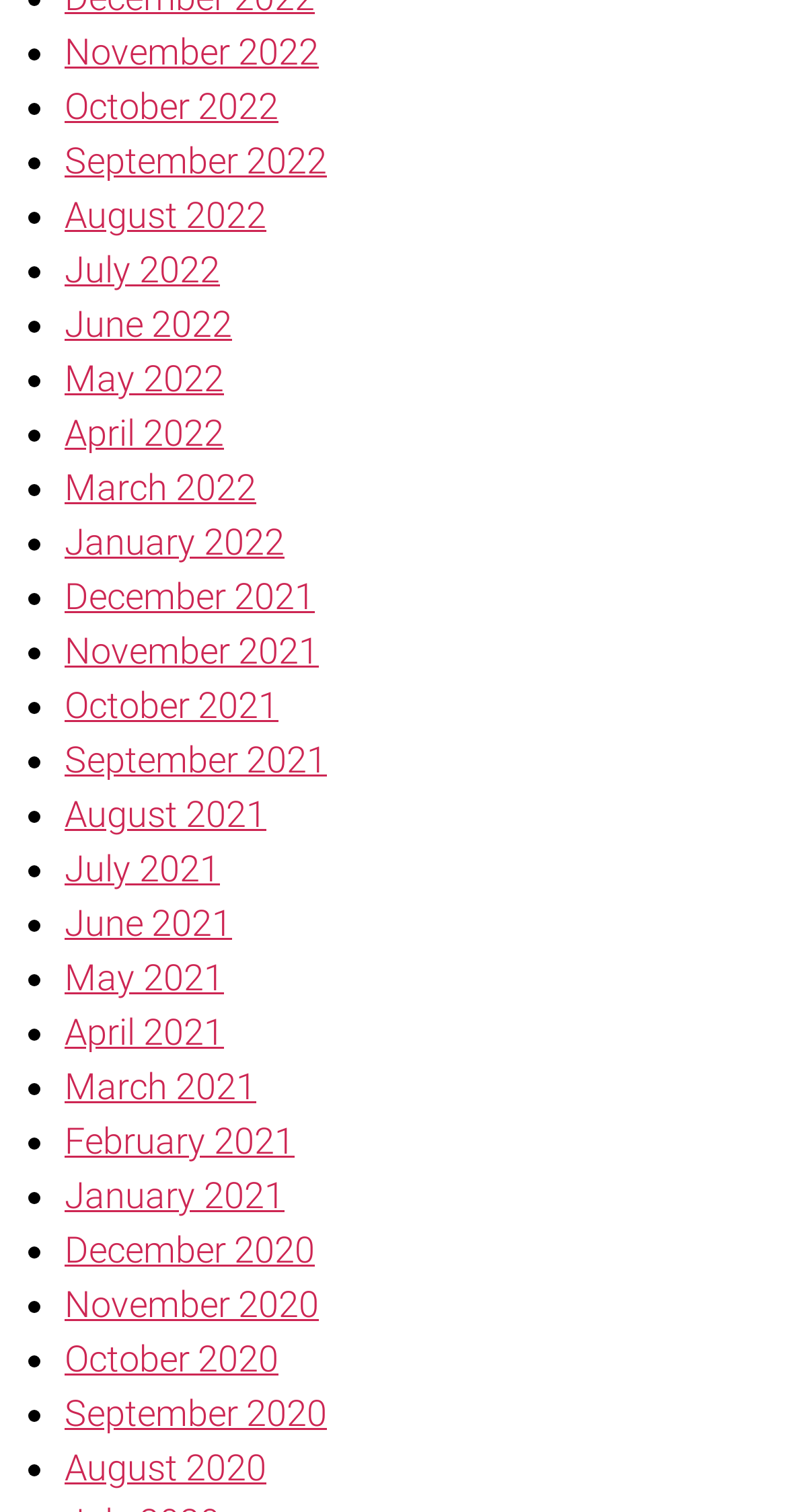What is the latest month listed?
Look at the screenshot and respond with a single word or phrase.

November 2022